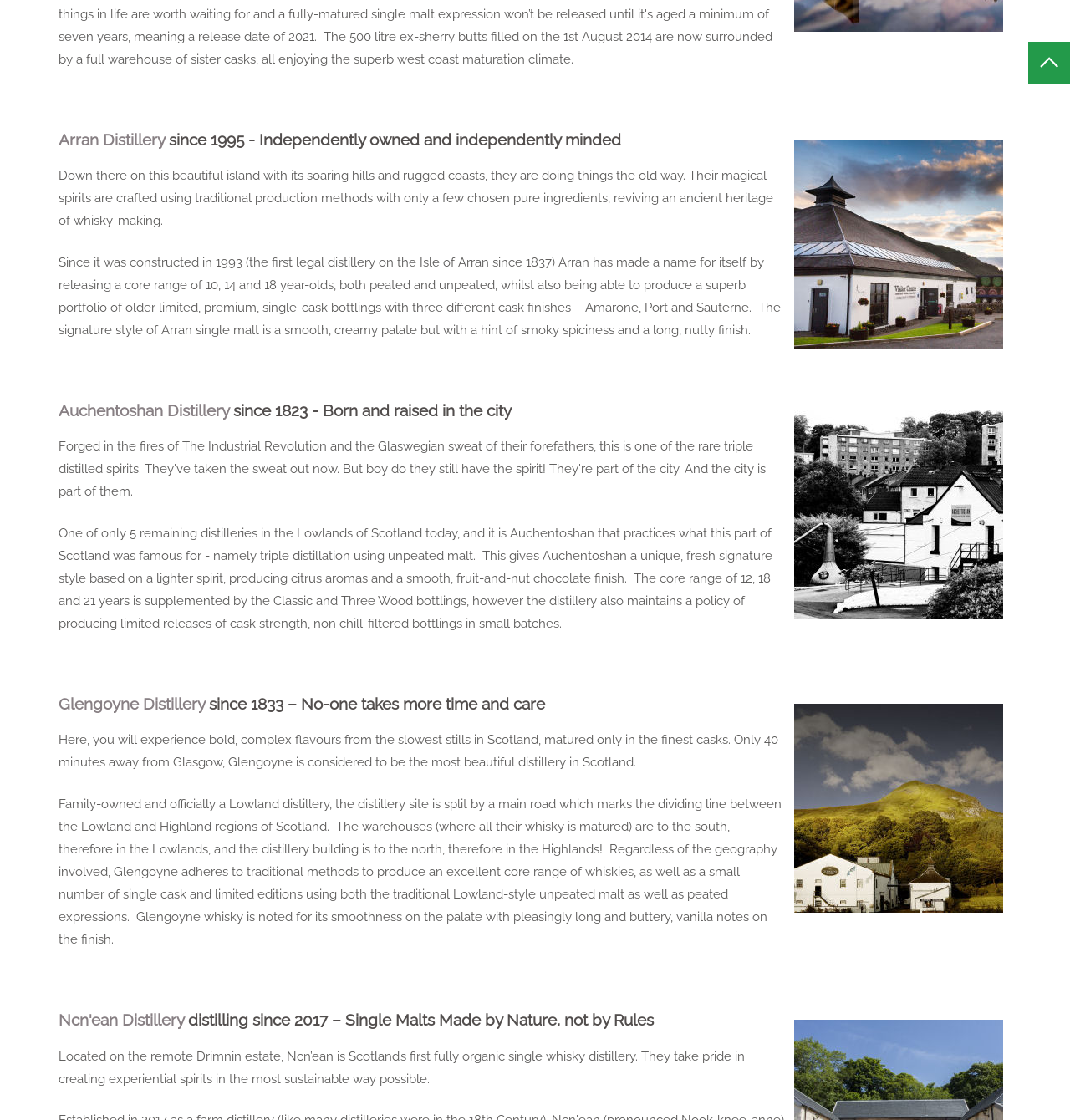Where is Glengoyne Distillery located?
Could you give a comprehensive explanation in response to this question?

Glengoyne Distillery is located only 40 minutes away from Glasgow, and is considered to be the most beautiful distillery in Scotland.